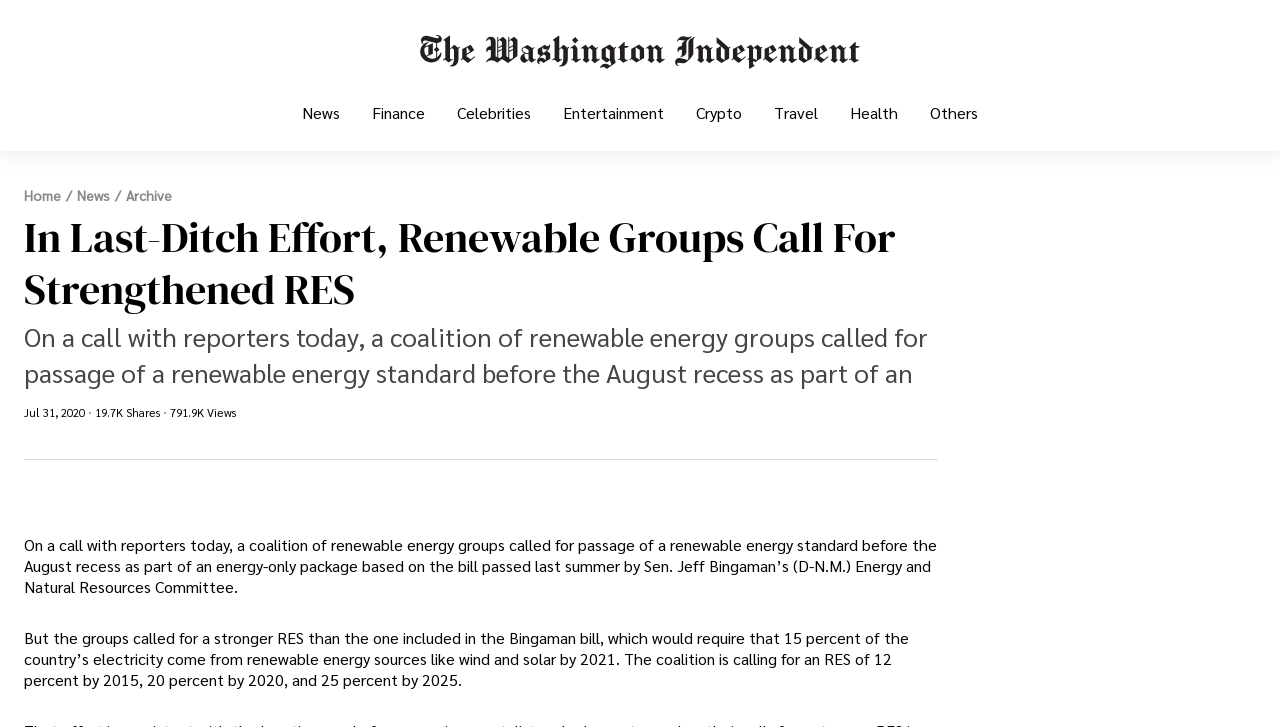Please find and report the bounding box coordinates of the element to click in order to perform the following action: "view the paper on integrating a language model into neural machine translation". The coordinates should be expressed as four float numbers between 0 and 1, in the format [left, top, right, bottom].

None